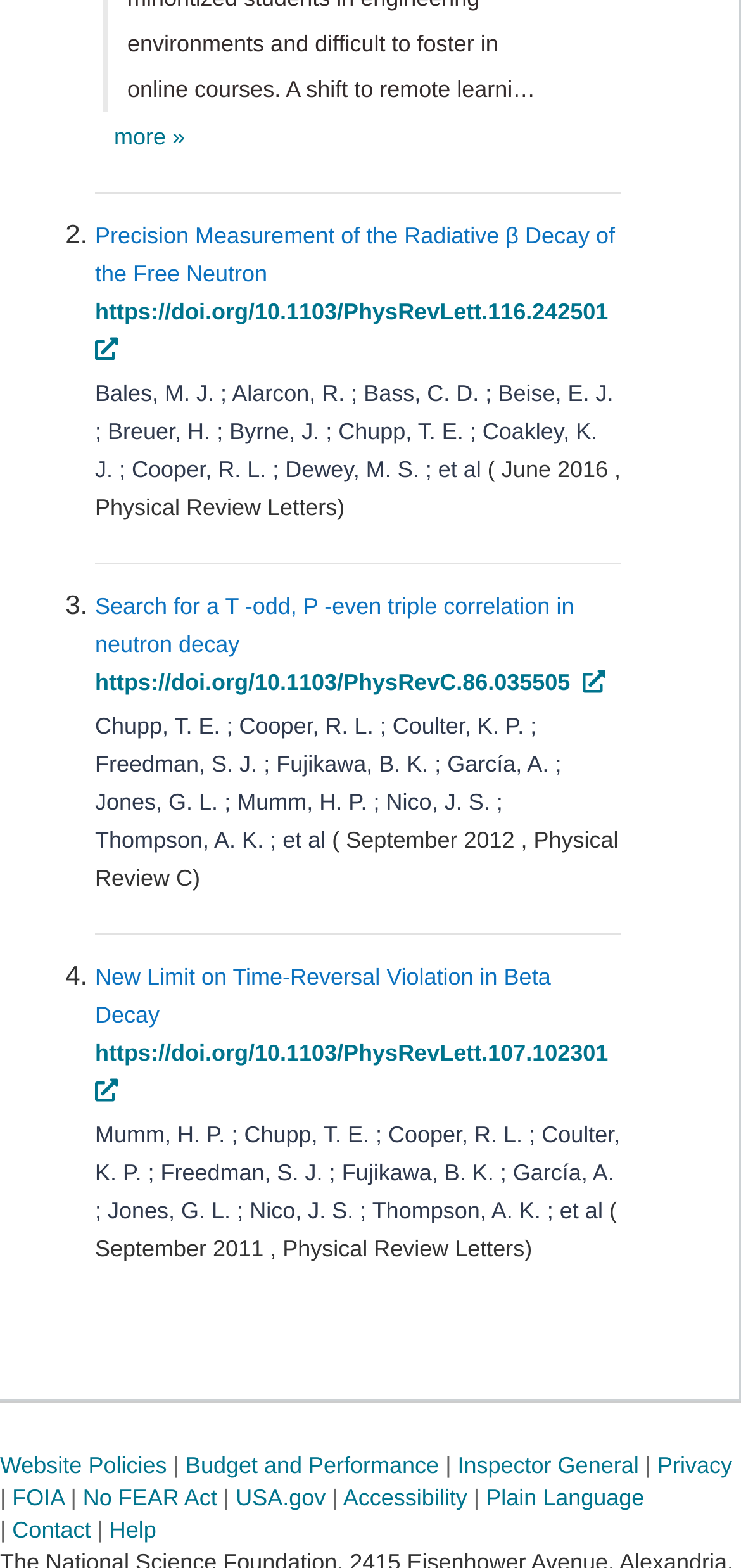Based on the element description, predict the bounding box coordinates (top-left x, top-left y, bottom-right x, bottom-right y) for the UI element in the screenshot: Leadership

None